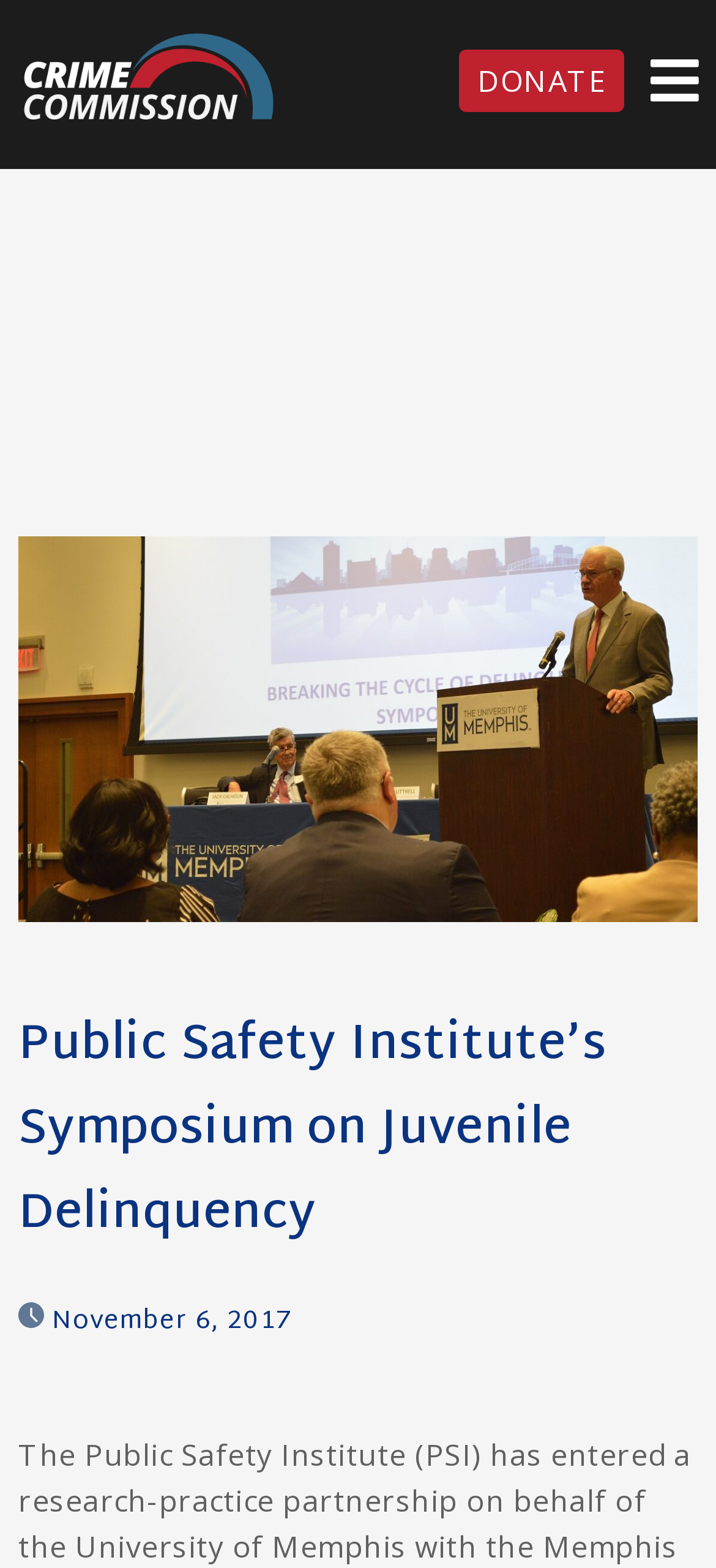Give the bounding box coordinates for the element described as: "November 6, 2017".

[0.072, 0.827, 0.41, 0.859]